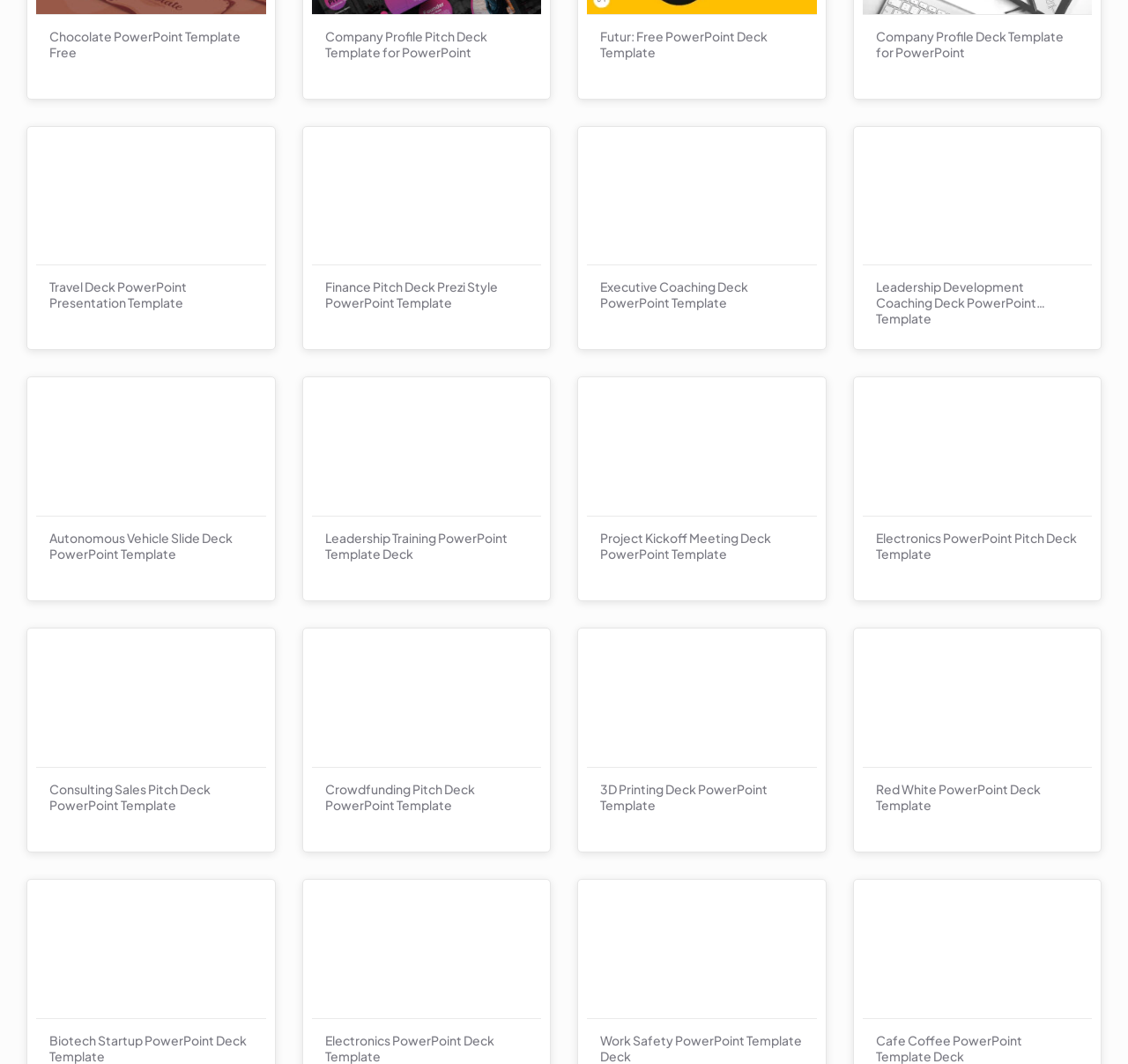Locate the bounding box coordinates of the area where you should click to accomplish the instruction: "Share on facebook".

None